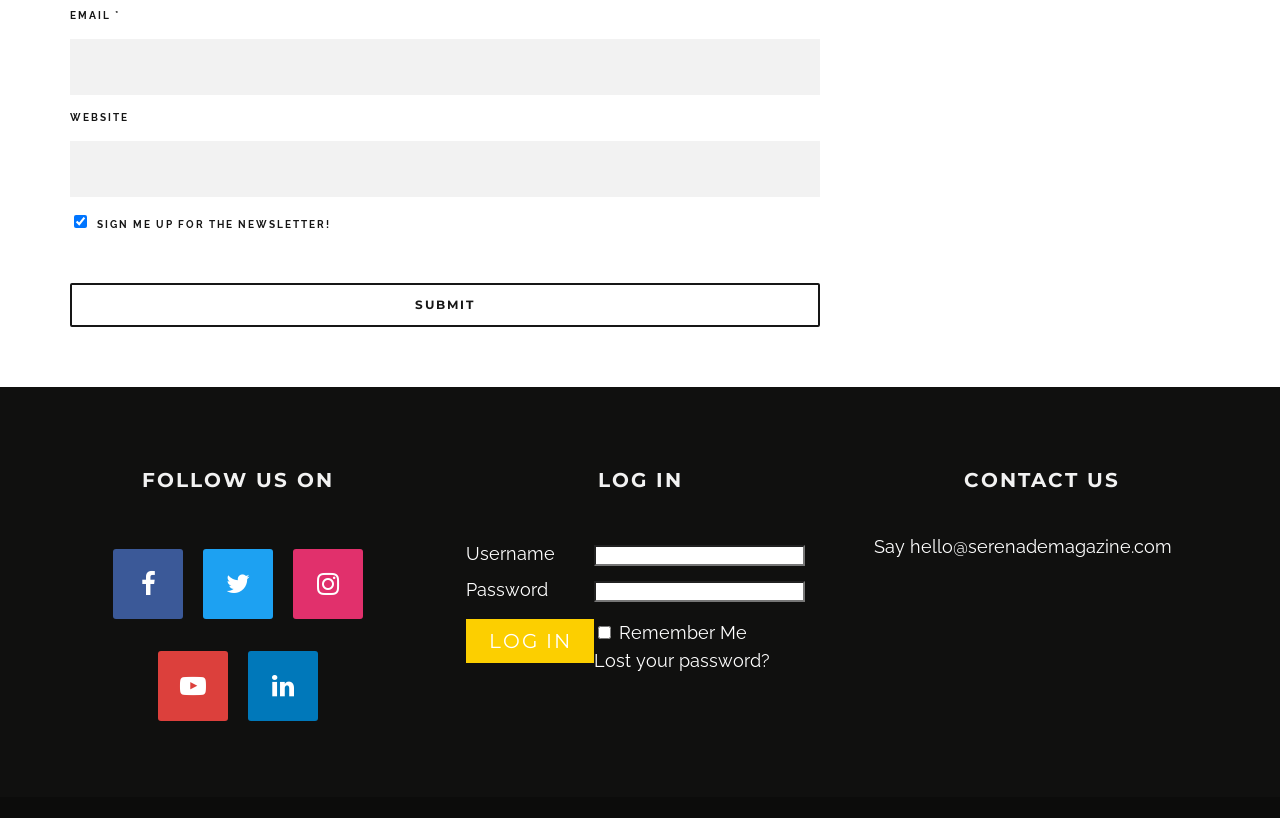How can users contact the magazine?
Answer with a single word or phrase, using the screenshot for reference.

Email